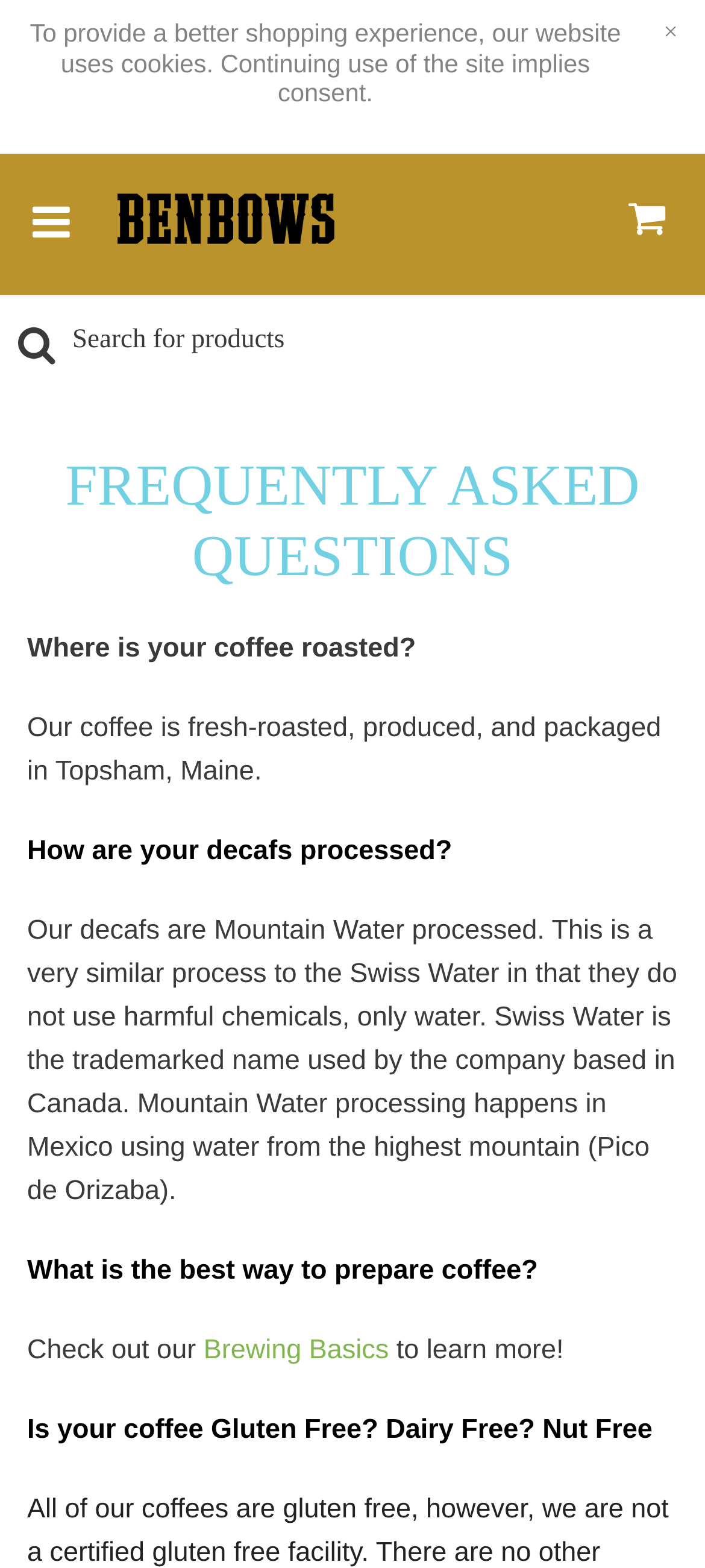Create a full and detailed caption for the entire webpage.

This webpage is dedicated to providing answers to frequently asked questions about Benbows Coffee. At the top of the page, there is a notification alerting users that the website uses cookies and that continuing to use the site implies consent. This notification is accompanied by a button to dismiss it, located at the top right corner of the page.

Below the notification, there are several navigation elements, including a button with a shopping cart icon at the top left corner, a link to the Benbows Webstore with an accompanying image, and a link with a Facebook icon at the top right corner. Additionally, there is a search box at the top center of the page, where users can search for products.

The main content of the page is divided into sections, each addressing a specific question. The first section is headed by a large title "FREQUENTLY ASKED QUESTIONS" and is followed by a series of questions and answers. The questions are presented in a bold font, and the answers are provided in a regular font below each question.

The first question is "Where is your coffee roasted?" and the answer explains that the coffee is fresh-roasted, produced, and packaged in Topsham, Maine. The second question is "How are your decafs processed?" and the answer provides a detailed explanation of the Mountain Water processing method used.

The third question is "What is the best way to prepare coffee?" and the answer directs users to the "Brewing Basics" page to learn more. The final question is "Is your coffee Gluten Free? Dairy Free? Nut Free" and the answer is provided below.